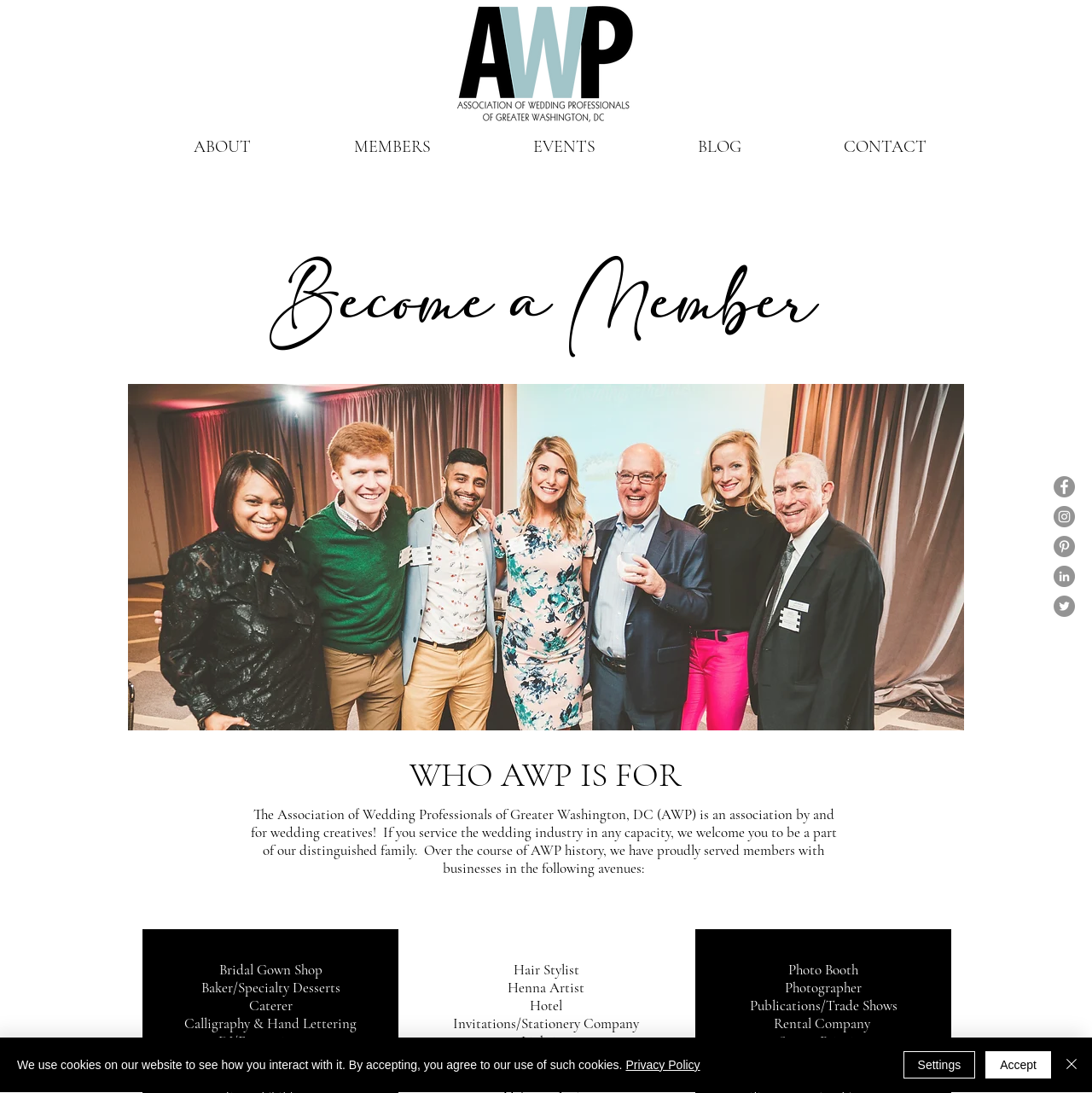Based on the element description In the Saddle, identify the bounding box of the UI element in the given webpage screenshot. The coordinates should be in the format (top-left x, top-left y, bottom-right x, bottom-right y) and must be between 0 and 1.

None